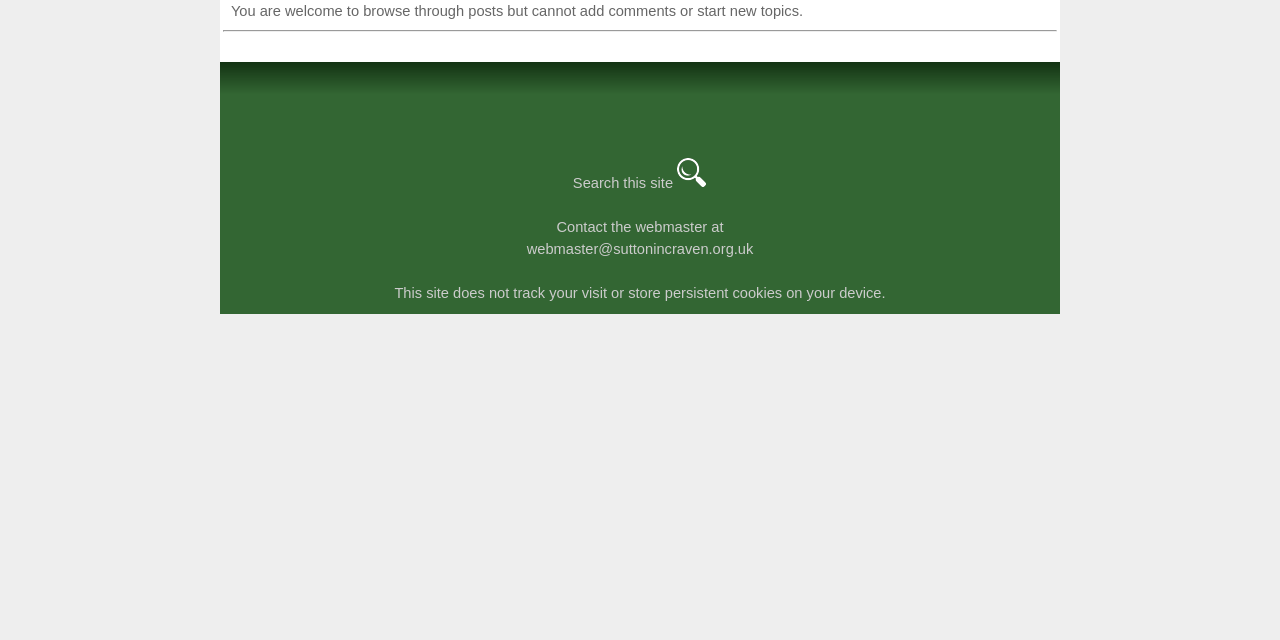Given the webpage screenshot and the description, determine the bounding box coordinates (top-left x, top-left y, bottom-right x, bottom-right y) that define the location of the UI element matching this description: Search this site

[0.444, 0.242, 0.556, 0.298]